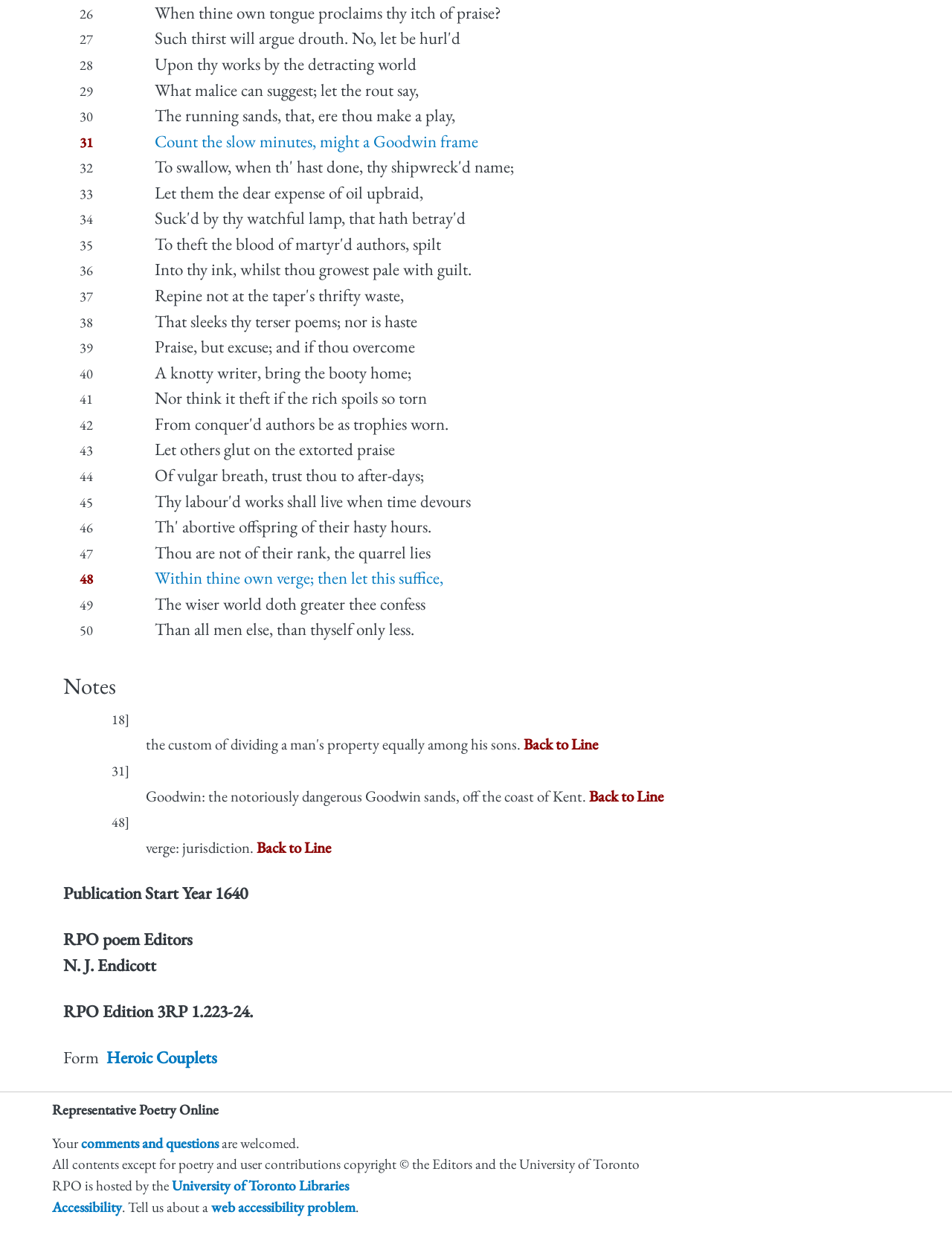Bounding box coordinates must be specified in the format (top-left x, top-left y, bottom-right x, bottom-right y). All values should be floating point numbers between 0 and 1. What are the bounding box coordinates of the UI element described as: PILOTHOUSE RESERVATIONS

None